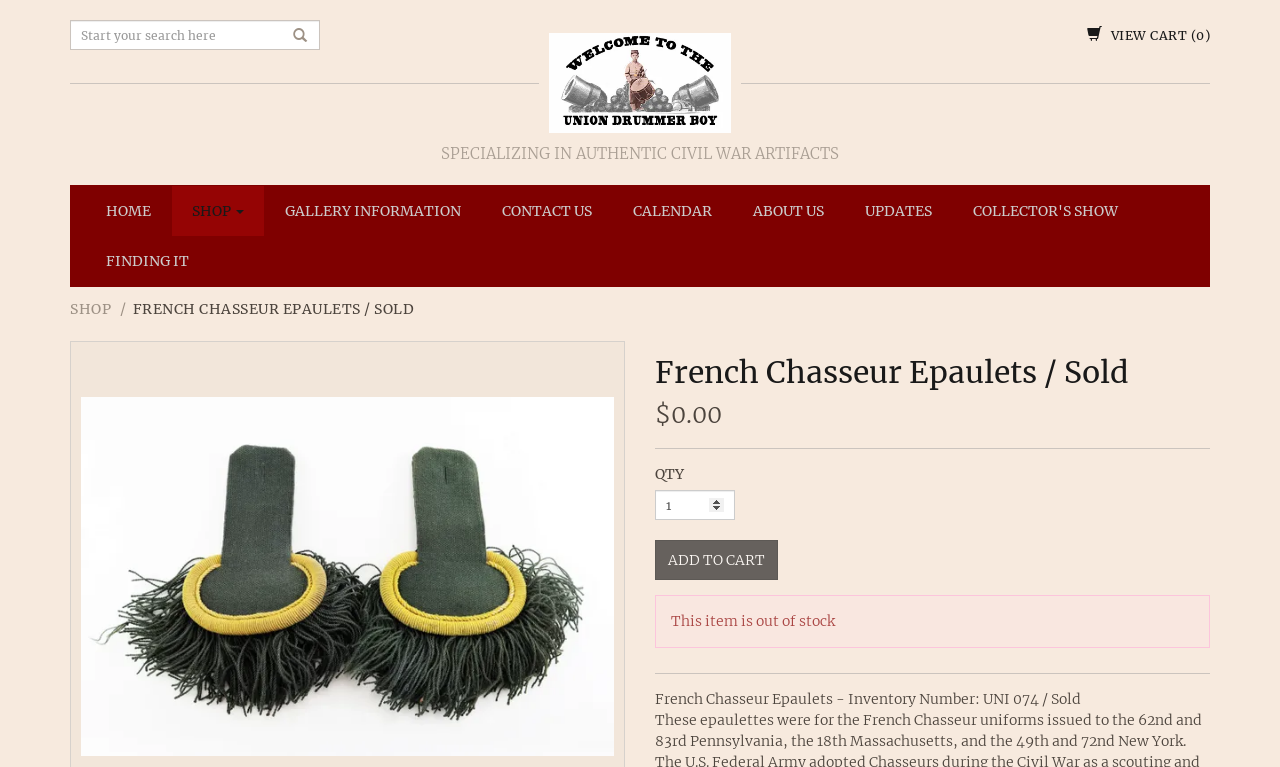What is the current status of the artifact?
Answer with a single word or phrase by referring to the visual content.

Out of stock